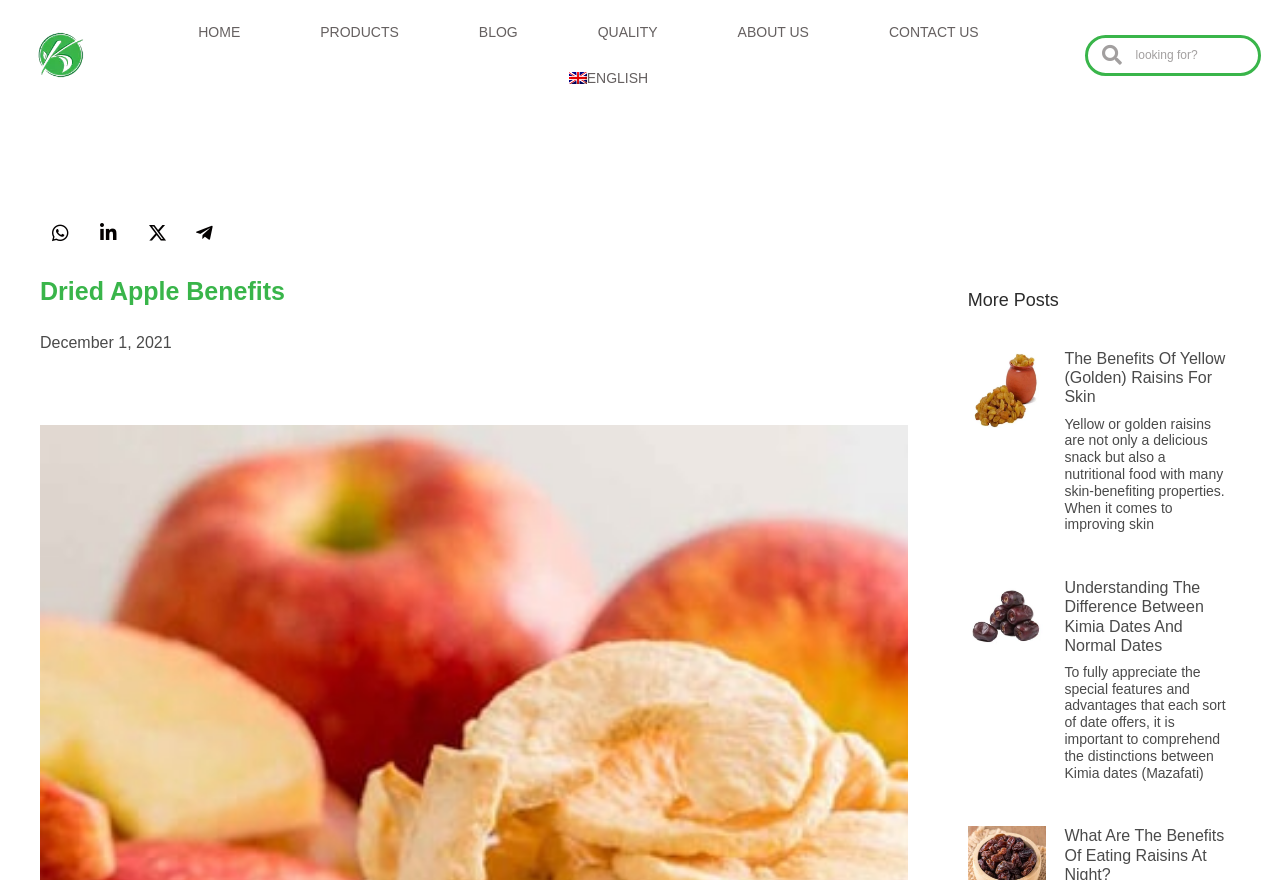Specify the bounding box coordinates of the element's region that should be clicked to achieve the following instruction: "learn about the benefits of yellow raisins for skin". The bounding box coordinates consist of four float numbers between 0 and 1, in the format [left, top, right, bottom].

[0.832, 0.397, 0.961, 0.462]